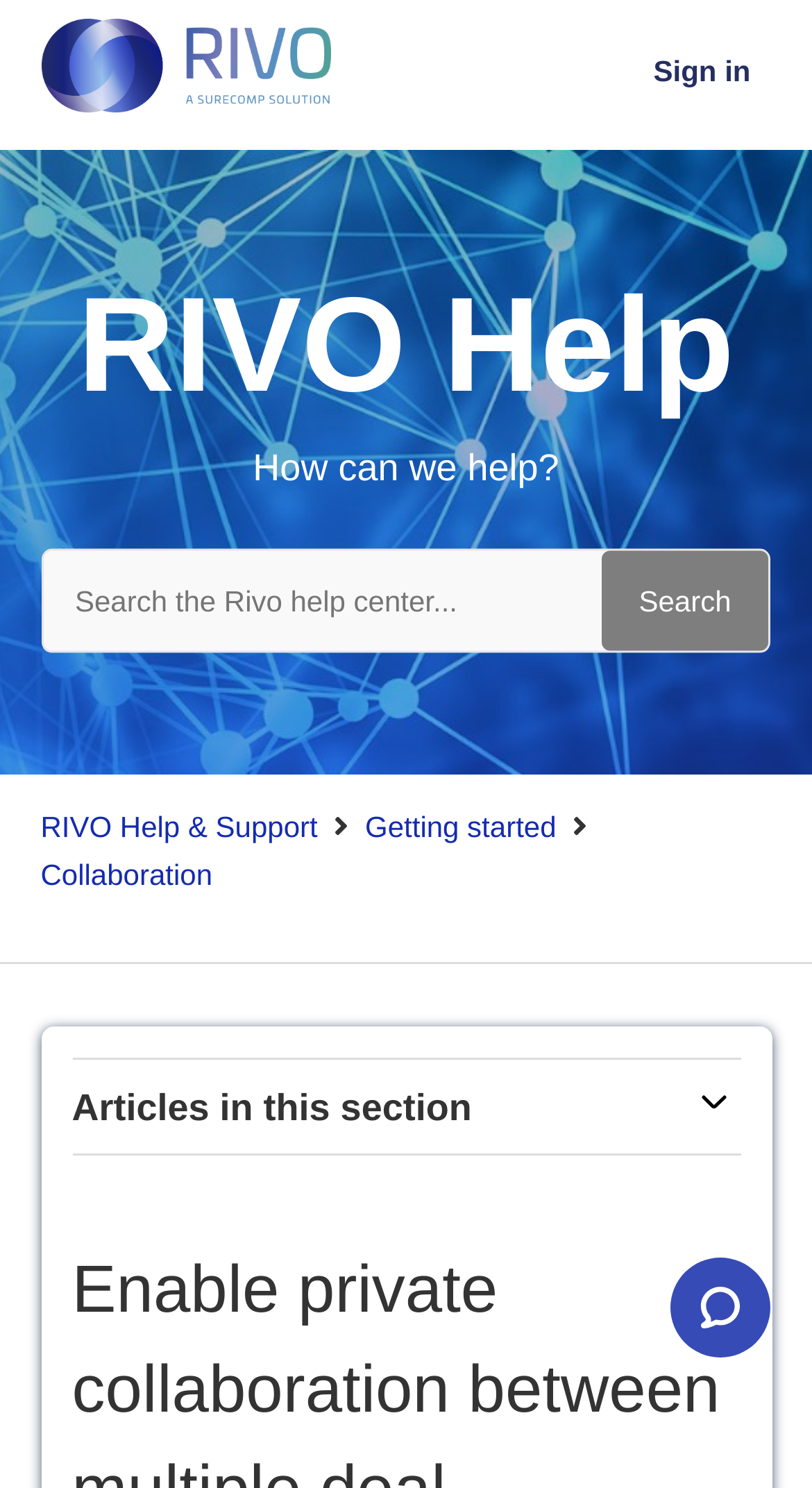Locate the bounding box coordinates of the area you need to click to fulfill this instruction: 'View articles in this section'. The coordinates must be in the form of four float numbers ranging from 0 to 1: [left, top, right, bottom].

[0.847, 0.726, 0.912, 0.761]